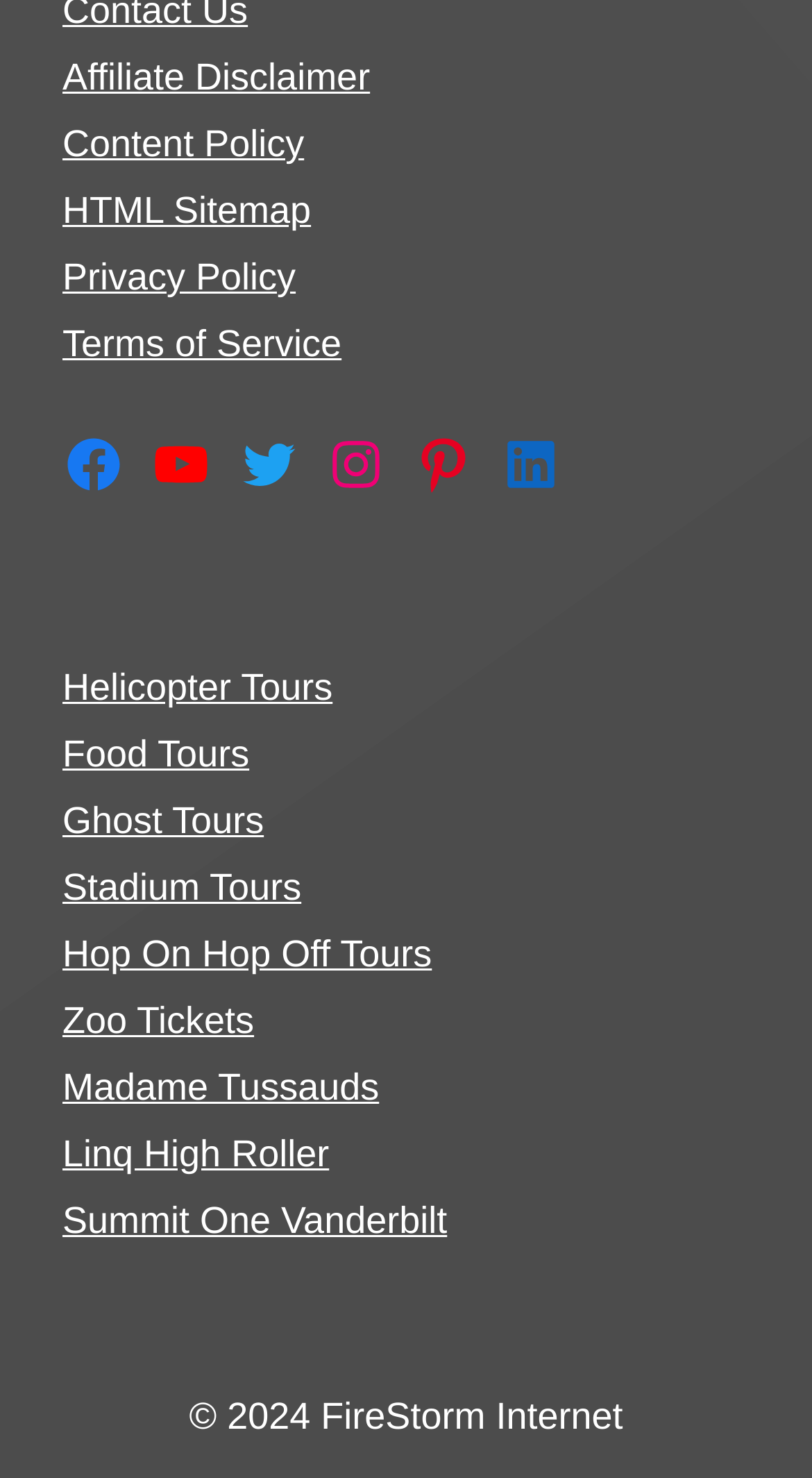Find and indicate the bounding box coordinates of the region you should select to follow the given instruction: "Explore Helicopter Tours".

[0.077, 0.451, 0.41, 0.479]